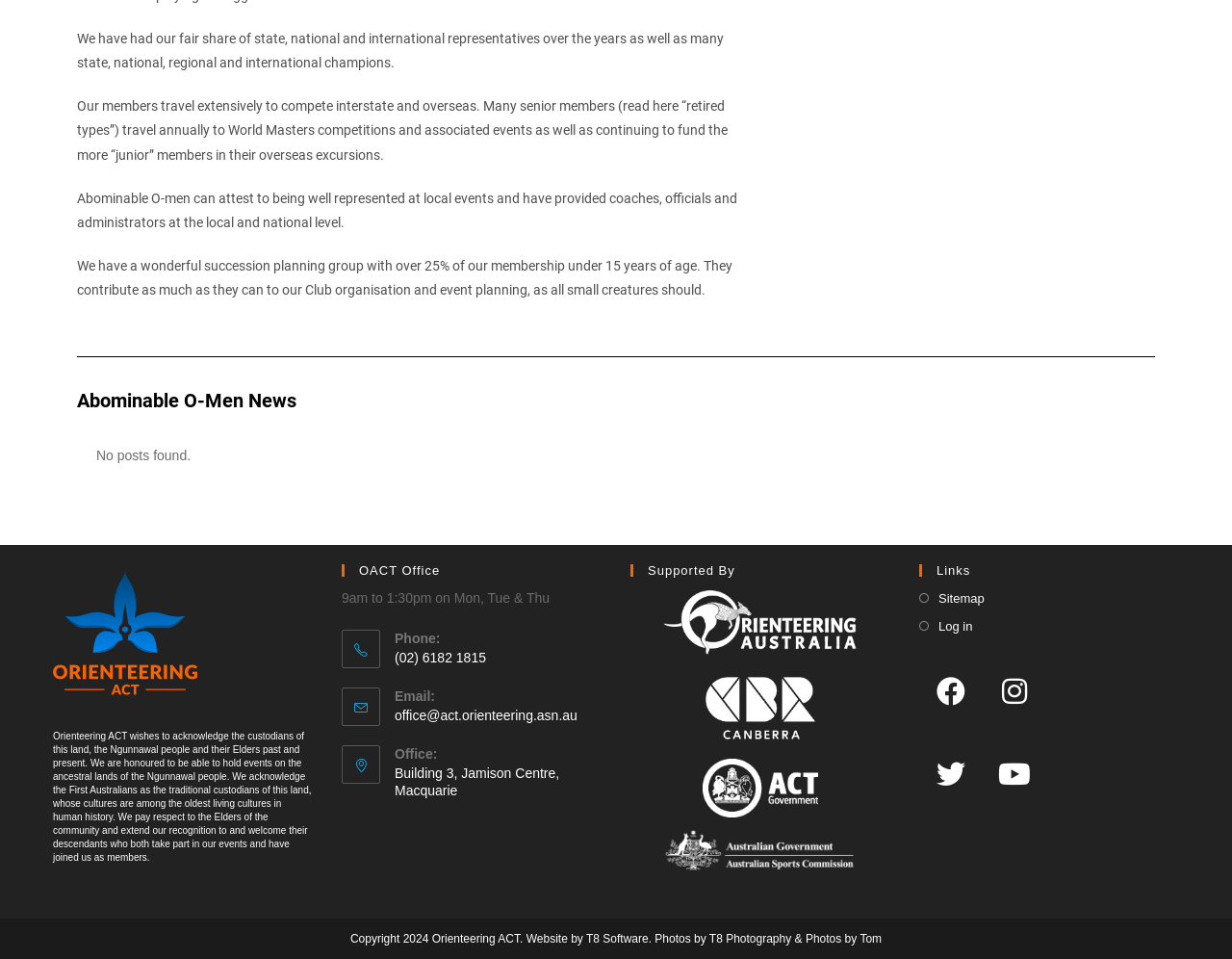Locate the UI element described by Sitemap and provide its bounding box coordinates. Use the format (top-left x, top-left y, bottom-right x, bottom-right y) with all values as floating point numbers between 0 and 1.

[0.746, 0.612, 0.799, 0.636]